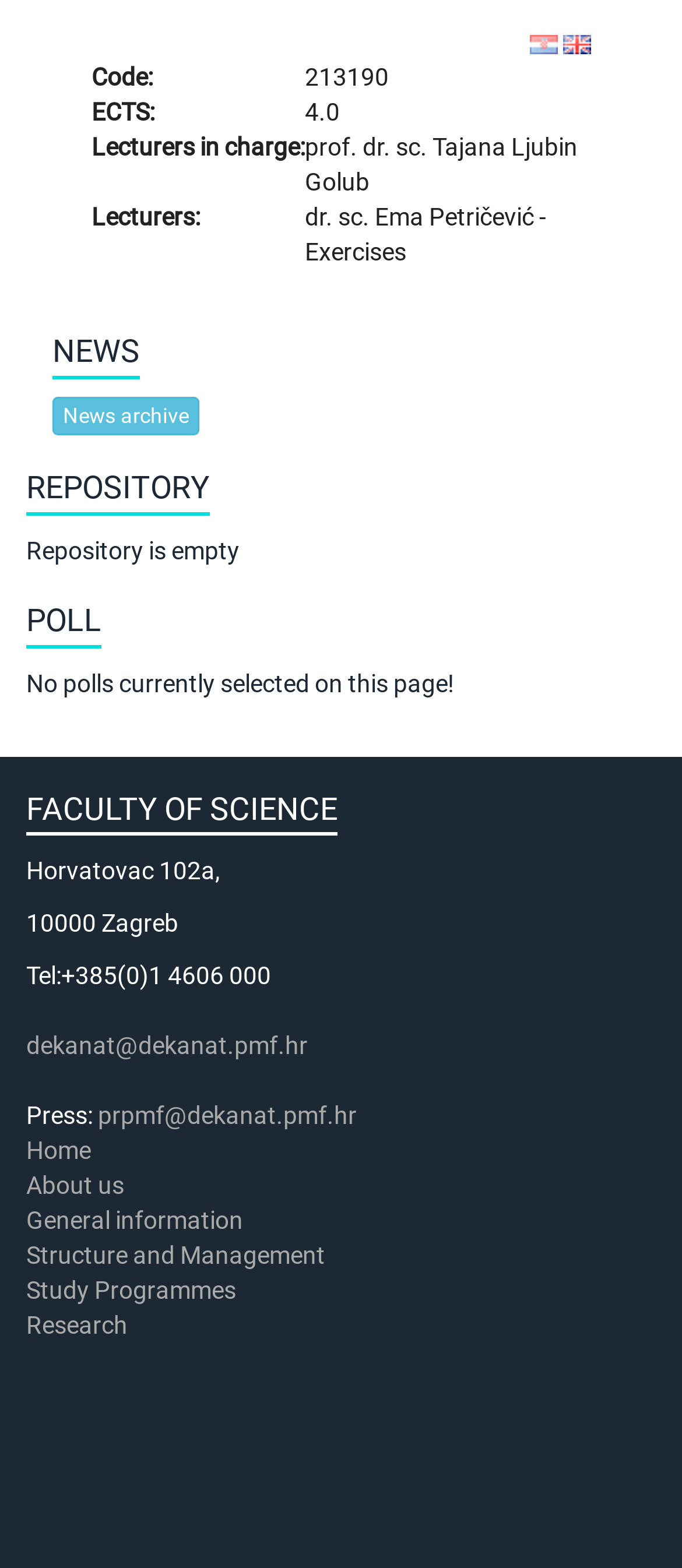Please provide a comprehensive answer to the question below using the information from the image: What is the ECTS value of the course?

I found the answer by looking at the table with the heading 'Basic data' and finding the row with the label 'ECTS:' and the corresponding value '4.0'.